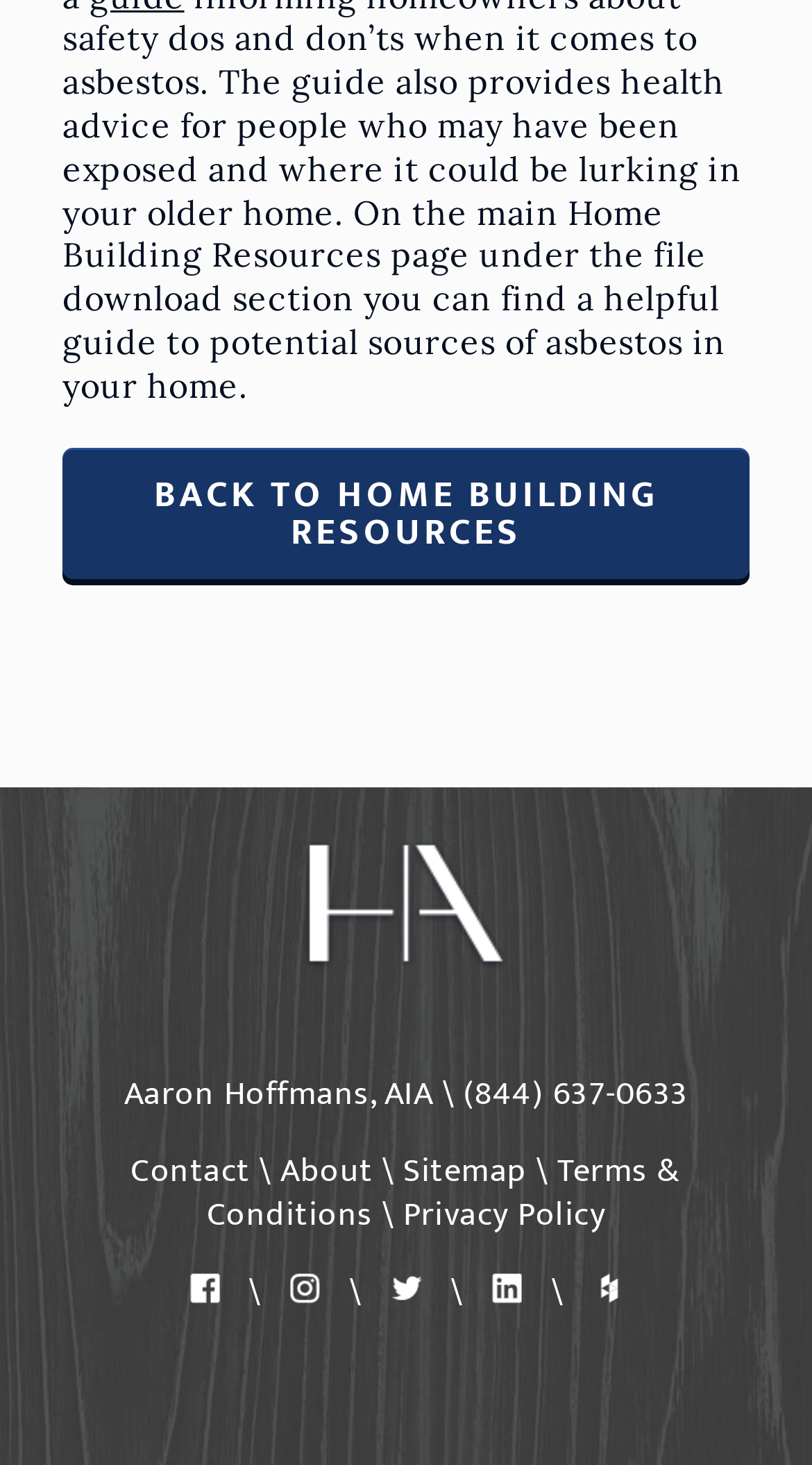What is the name of the person mentioned on the webpage?
Look at the image and answer the question with a single word or phrase.

Aaron Hoffmans